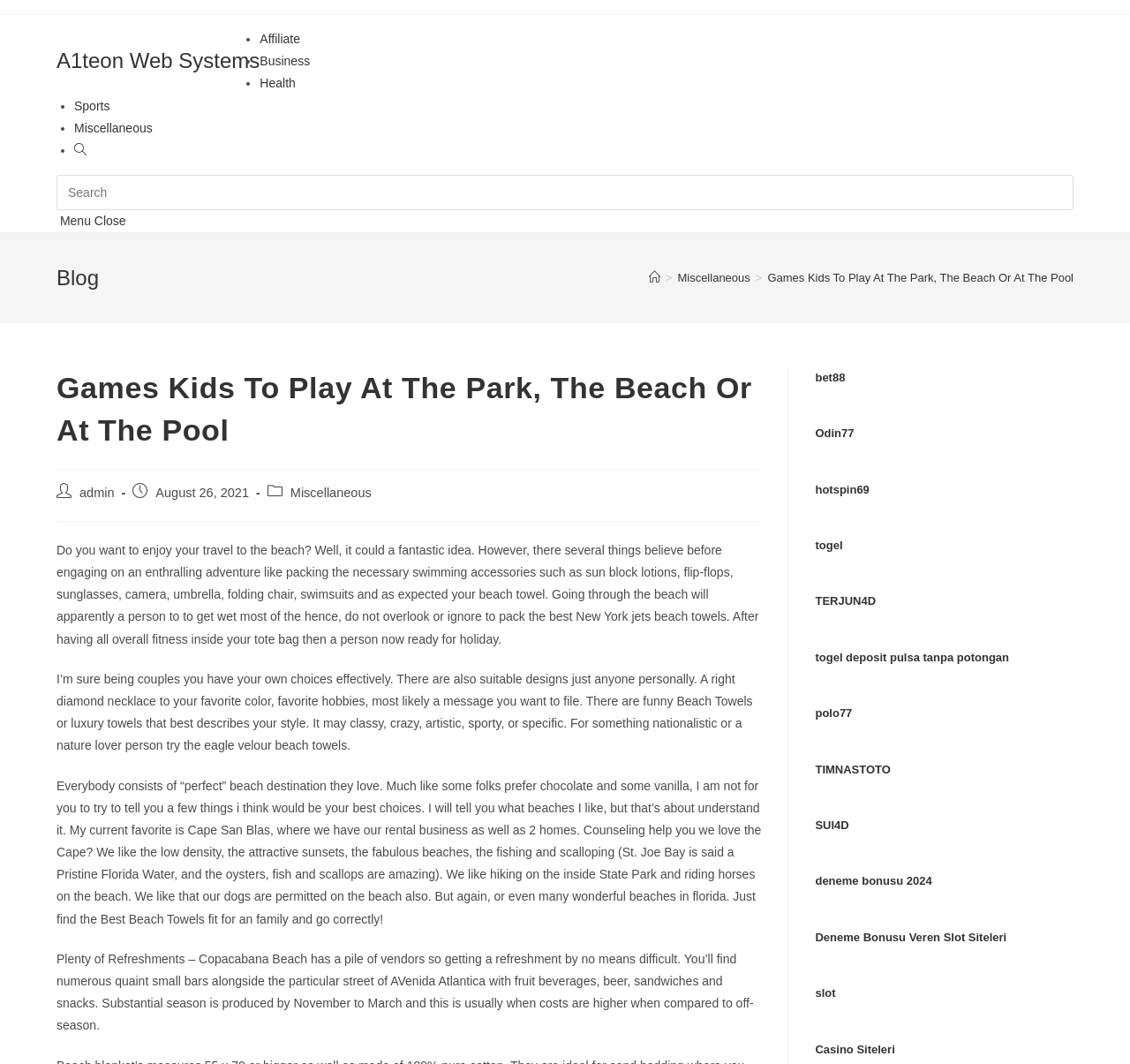Create a full and detailed caption for the entire webpage.

This webpage is about games kids can play at the park, beach, or pool. At the top, there is a layout table with a link to "A1teon Web Systems" on the left side. Below it, there are several links categorized by list markers, including "Affiliate", "Business", "Health", "Sports", "Miscellaneous", and "Toggle website search". 

On the right side of the page, there is a search bar with a search box and a link to "Mobile Menu" above it. 

The main content of the page is divided into sections. The first section has a heading "Blog" and a navigation menu with breadcrumbs, showing the current page "Games Kids To Play At The Park, The Beach Or At The Pool" under the "Miscellaneous" category. 

Below the navigation menu, there is a heading with the same title as the page, followed by a section with information about the post author, publication date, and category. 

The main article is divided into four paragraphs, discussing ideas for enjoying a trip to the beach, including packing necessary items, choosing the right beach towels, and finding the perfect beach destination. 

At the bottom of the page, there are several links to external websites, including "bet88", "Odin77", "hotspin69", and others, which appear to be related to online gaming and casinos.